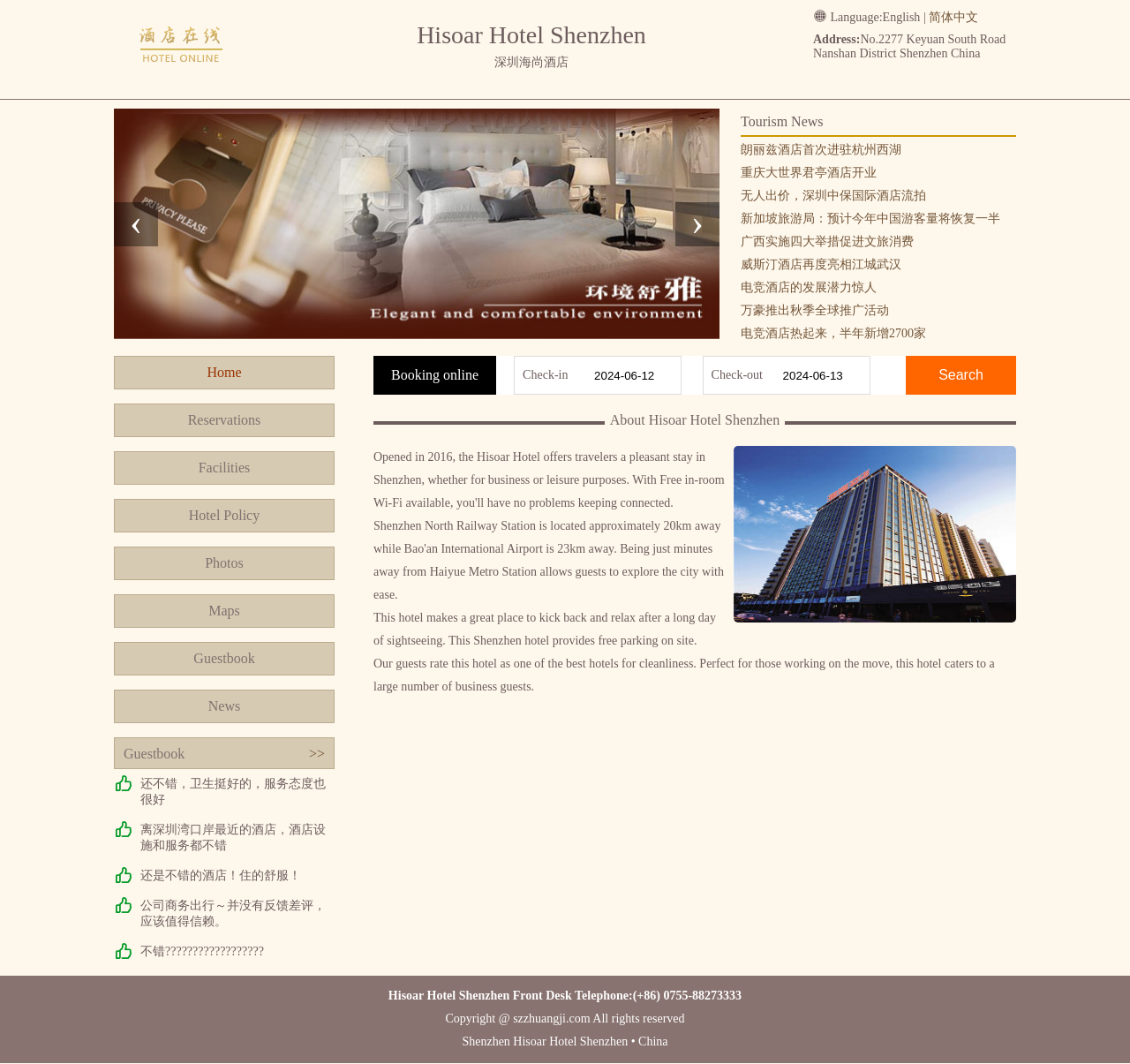Provide the bounding box coordinates, formatted as (top-left x, top-left y, bottom-right x, bottom-right y), with all values being floating point numbers between 0 and 1. Identify the bounding box of the UI element that matches the description: Home

None